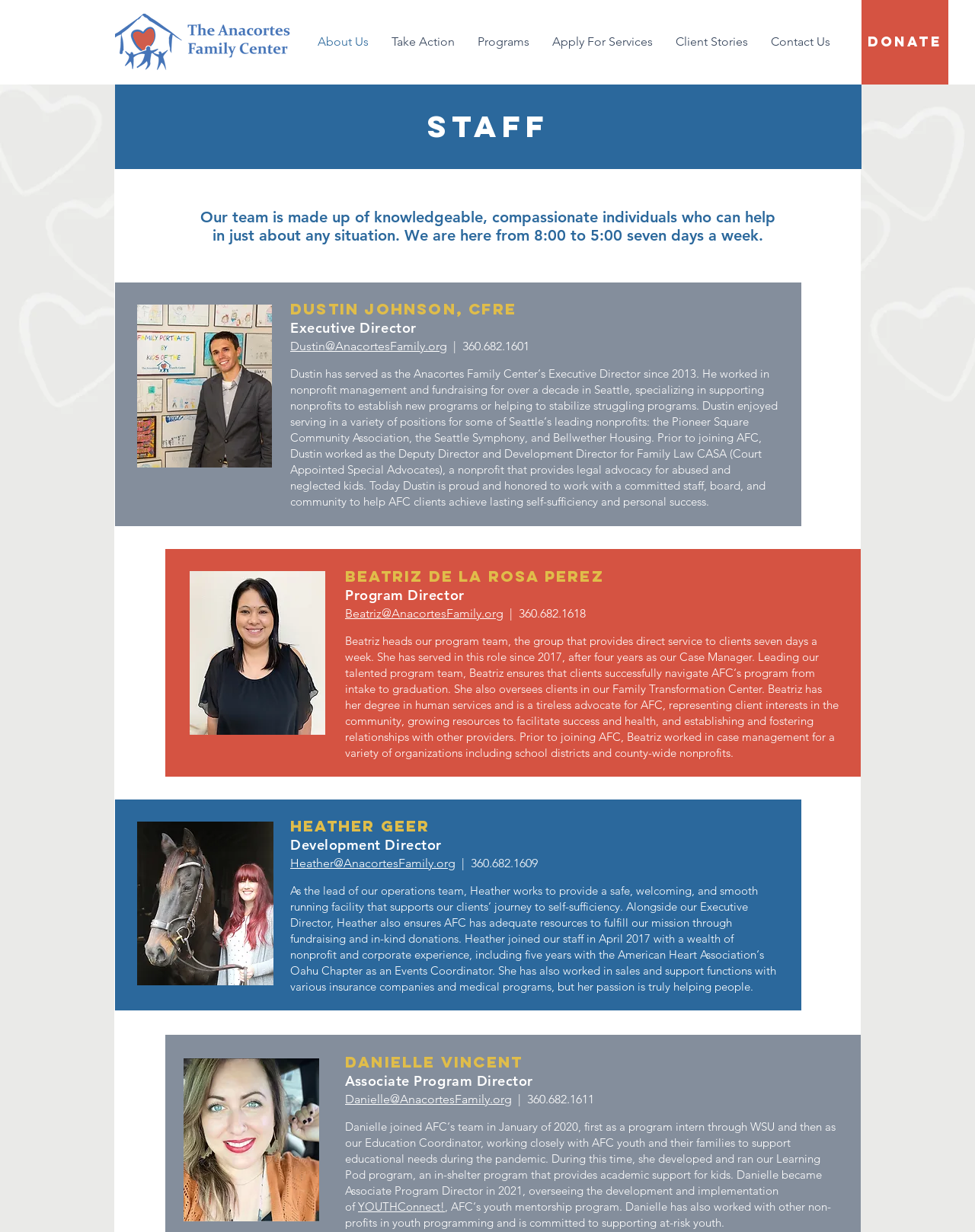Given the description: "Programs", determine the bounding box coordinates of the UI element. The coordinates should be formatted as four float numbers between 0 and 1, [left, top, right, bottom].

[0.478, 0.011, 0.554, 0.057]